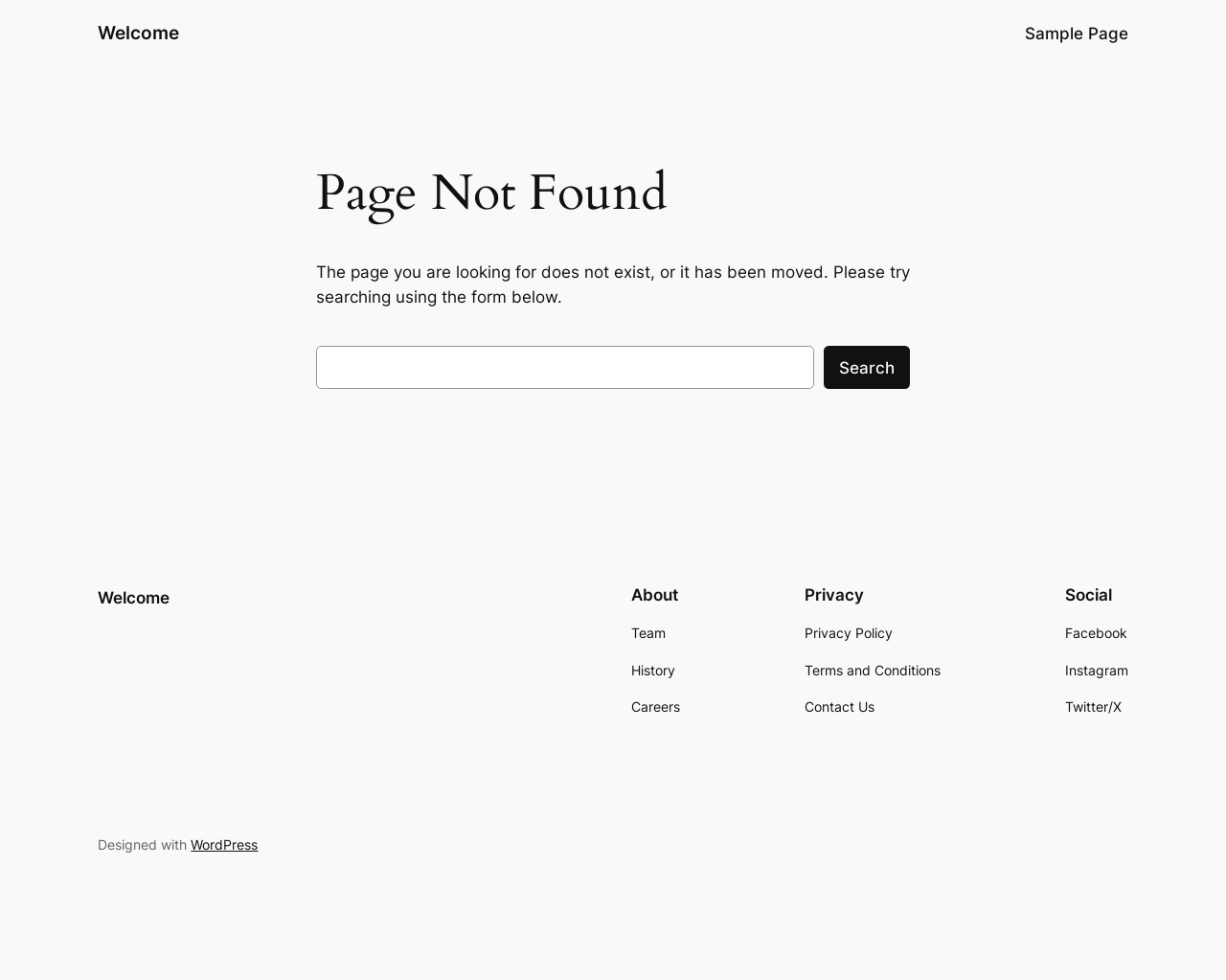Find the bounding box coordinates of the area that needs to be clicked in order to achieve the following instruction: "Check About section". The coordinates should be specified as four float numbers between 0 and 1, i.e., [left, top, right, bottom].

[0.515, 0.636, 0.555, 0.733]